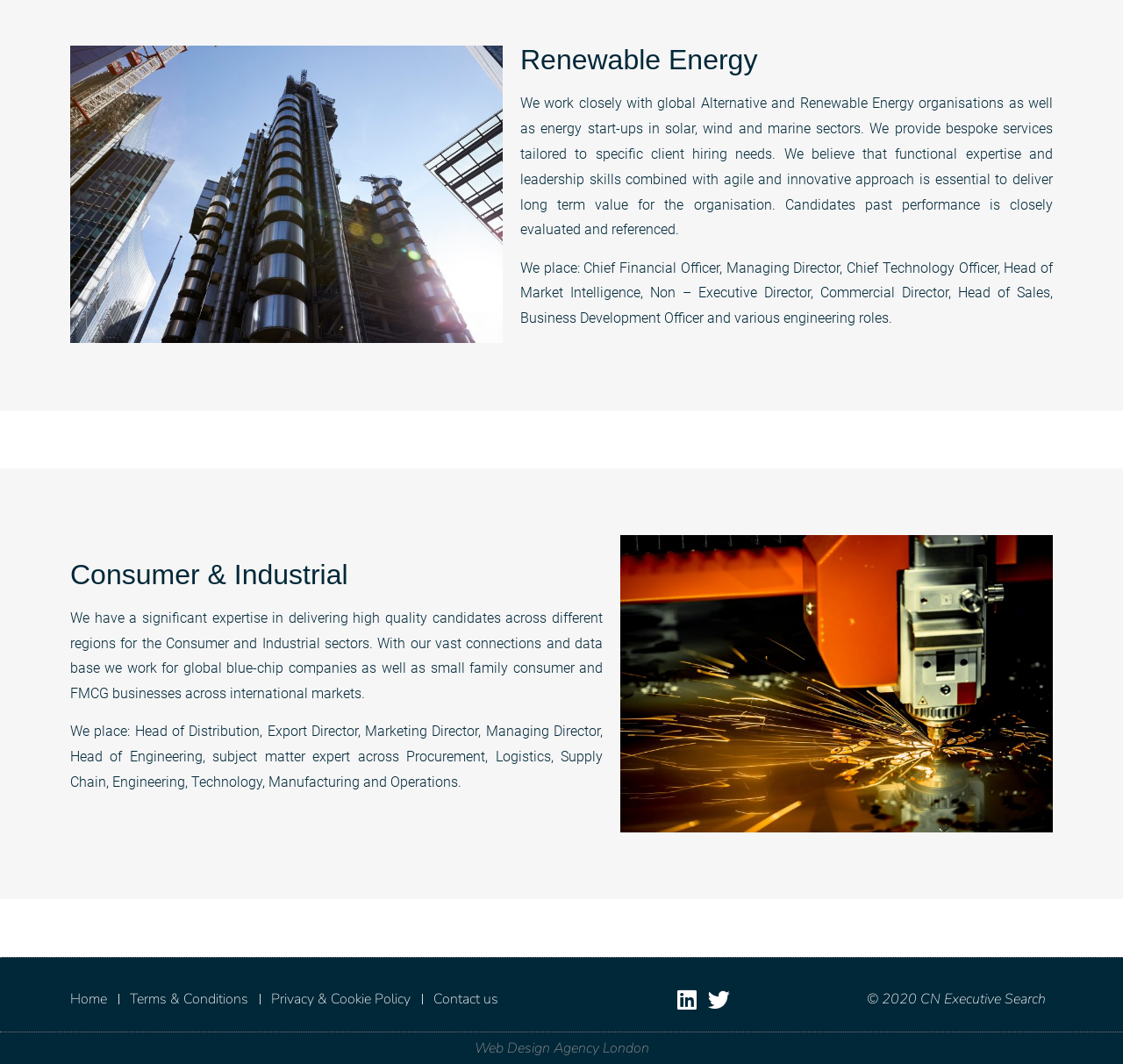What type of candidates does the company evaluate?
Give a single word or phrase as your answer by examining the image.

Candidates with past performance